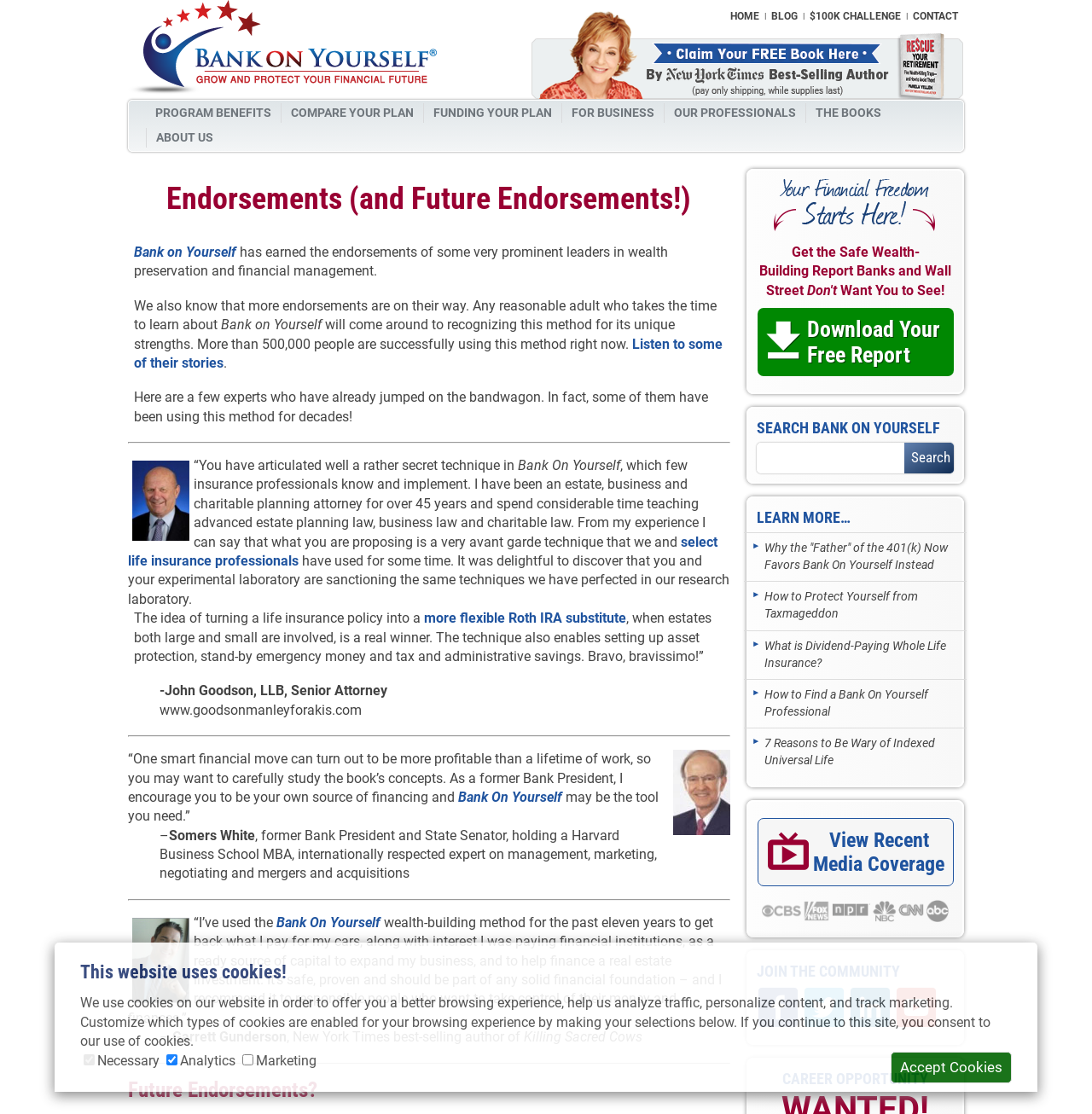Could you indicate the bounding box coordinates of the region to click in order to complete this instruction: "Read about Pamela Yellen's new book".

[0.418, 0.004, 0.883, 0.09]